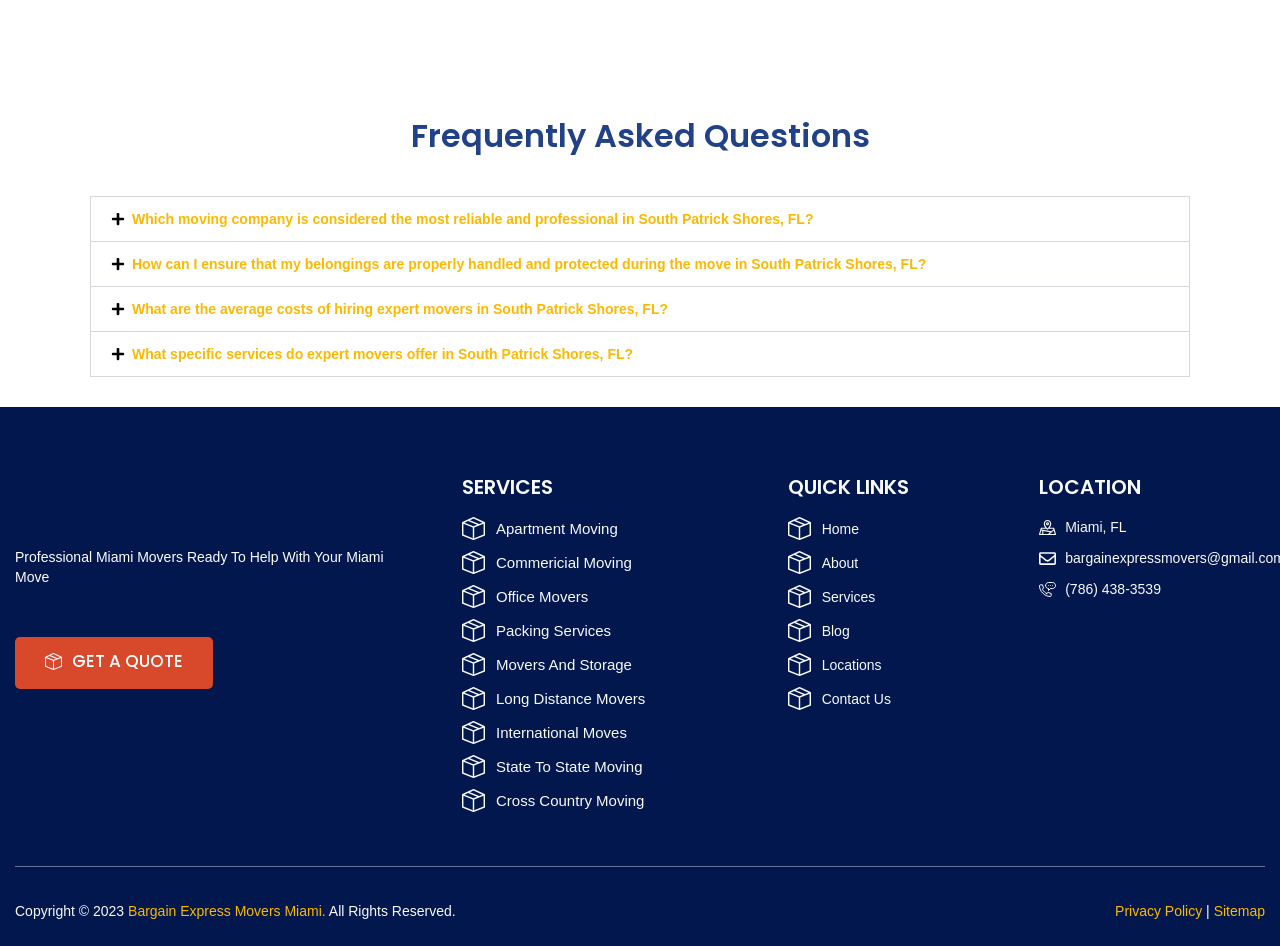Predict the bounding box coordinates for the UI element described as: "bargainexpressmovers@gmail.com". The coordinates should be four float numbers between 0 and 1, presented as [left, top, right, bottom].

[0.812, 0.58, 0.98, 0.601]